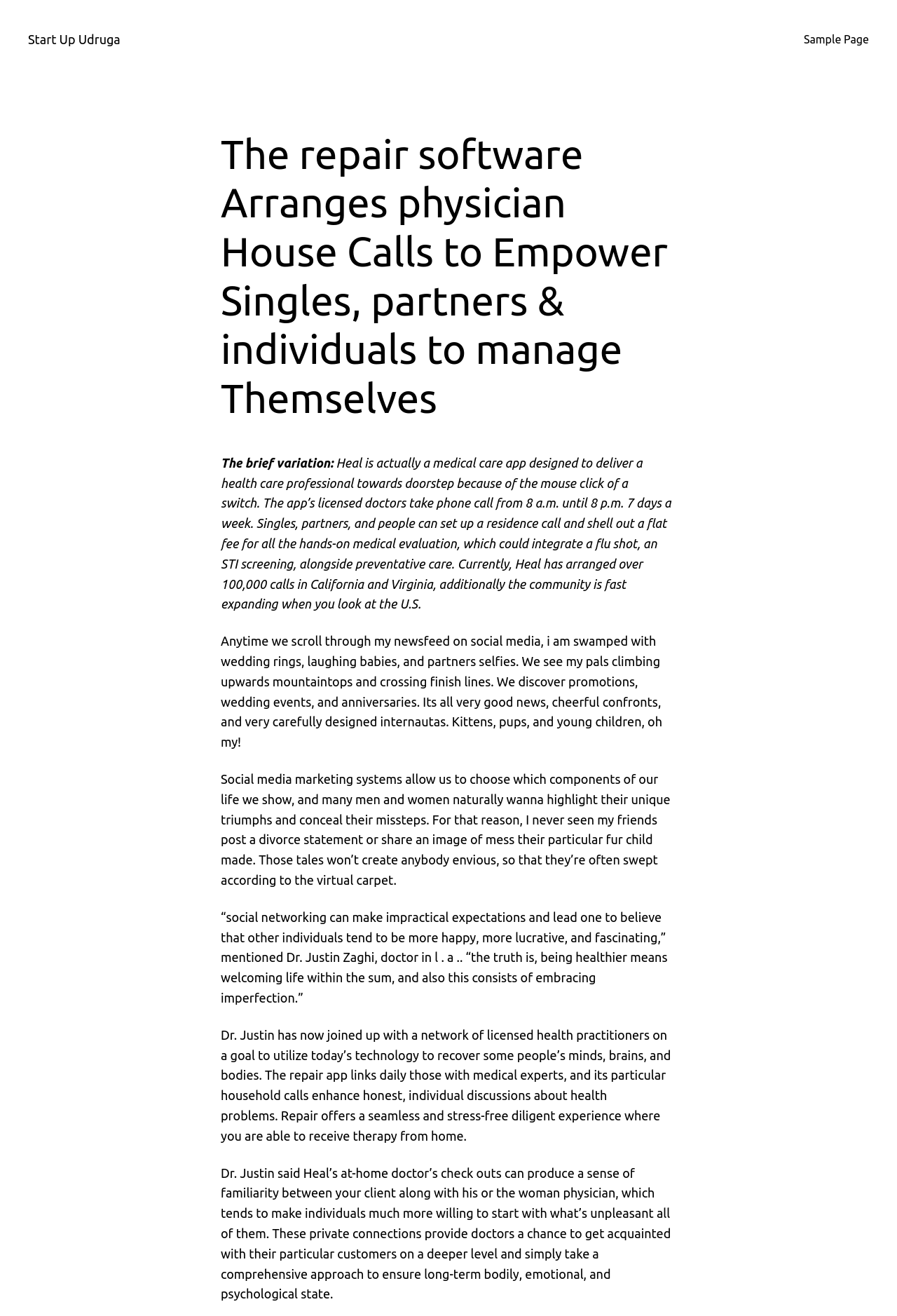What is the benefit of Heal's at-home doctor's visits?
Deliver a detailed and extensive answer to the question.

According to Dr. Justin, Heal's at-home doctor's visits can produce a sense of familiarity between the patient and the doctor, which makes individuals more willing to open up about what's uncomfortable for them. This allows doctors to get to know their patients on a deeper level and take a comprehensive approach to ensure long-term physical, emotional, and psychological well-being.